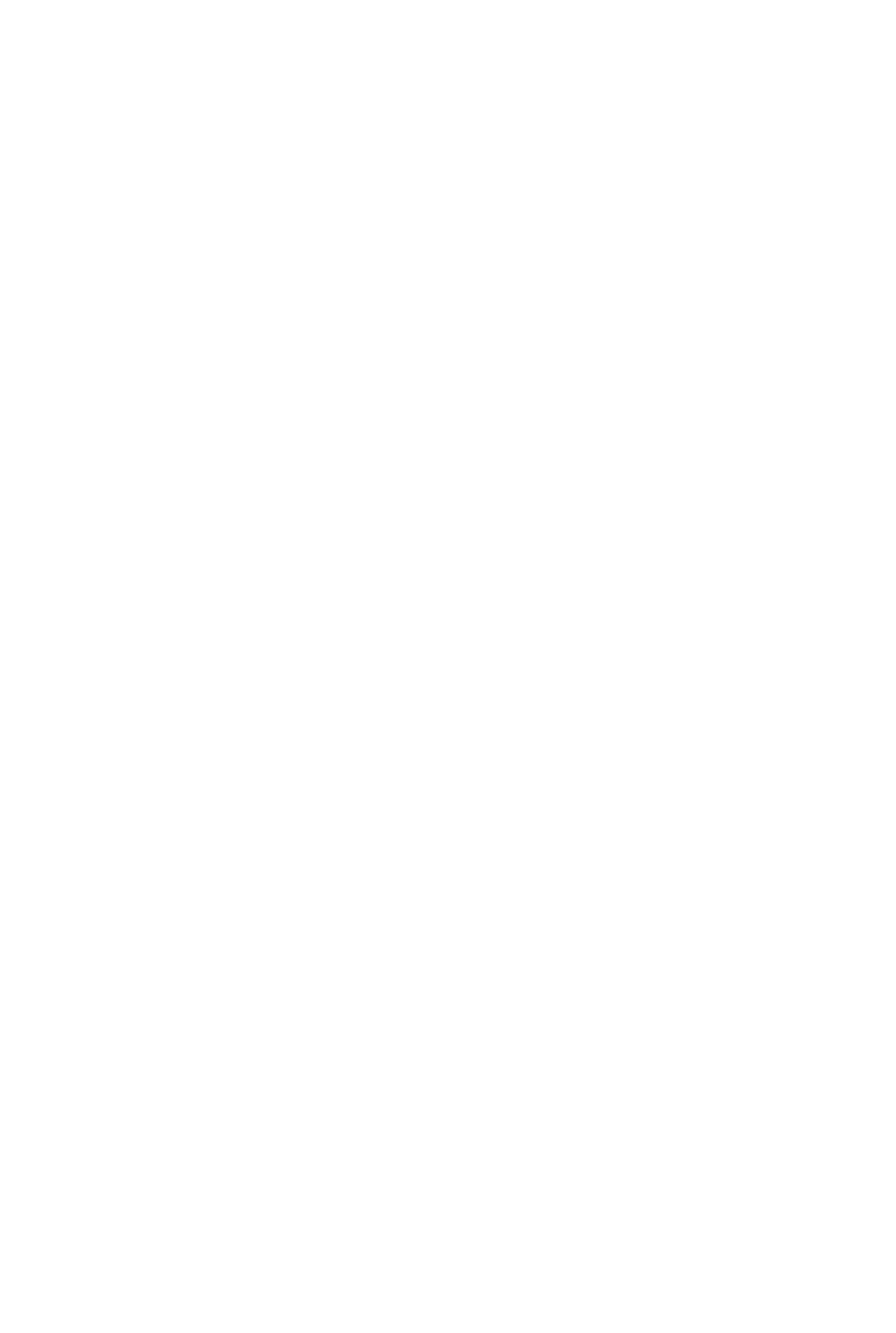Given the element description: "31010902002961", predict the bounding box coordinates of the UI element it refers to, using four float numbers between 0 and 1, i.e., [left, top, right, bottom].

[0.315, 0.84, 0.603, 0.874]